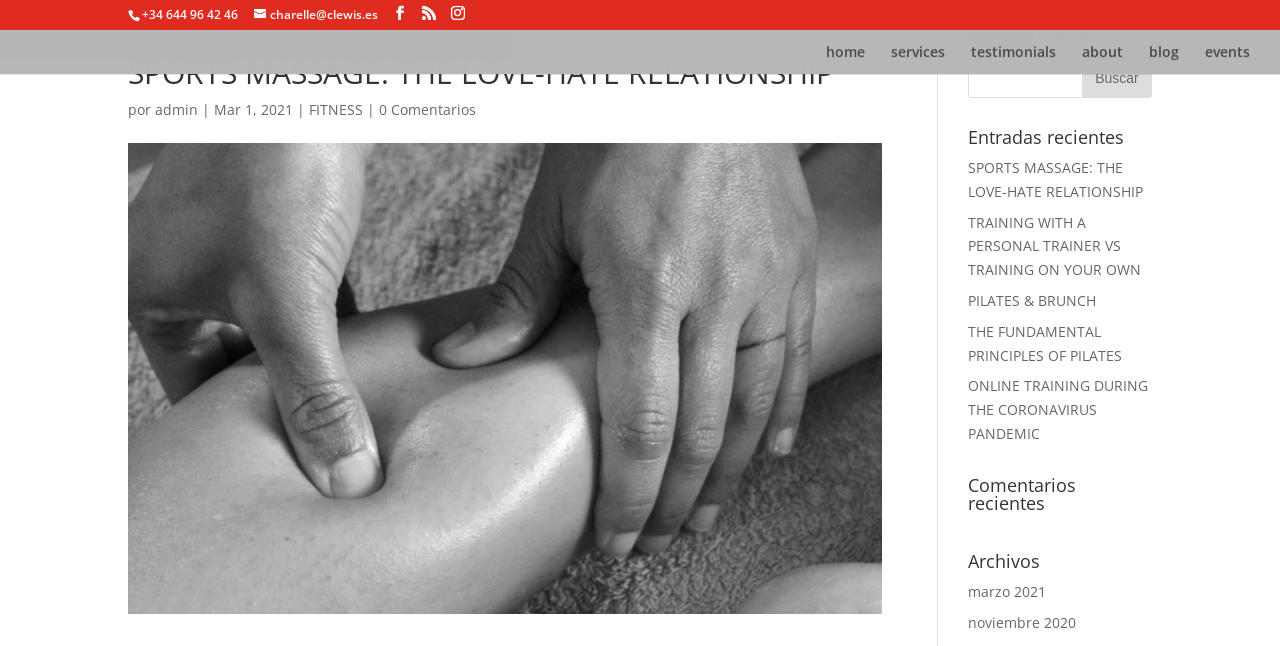Determine which piece of text is the heading of the webpage and provide it.

SPORTS MASSAGE: THE LOVE-HATE RELATIONSHIP